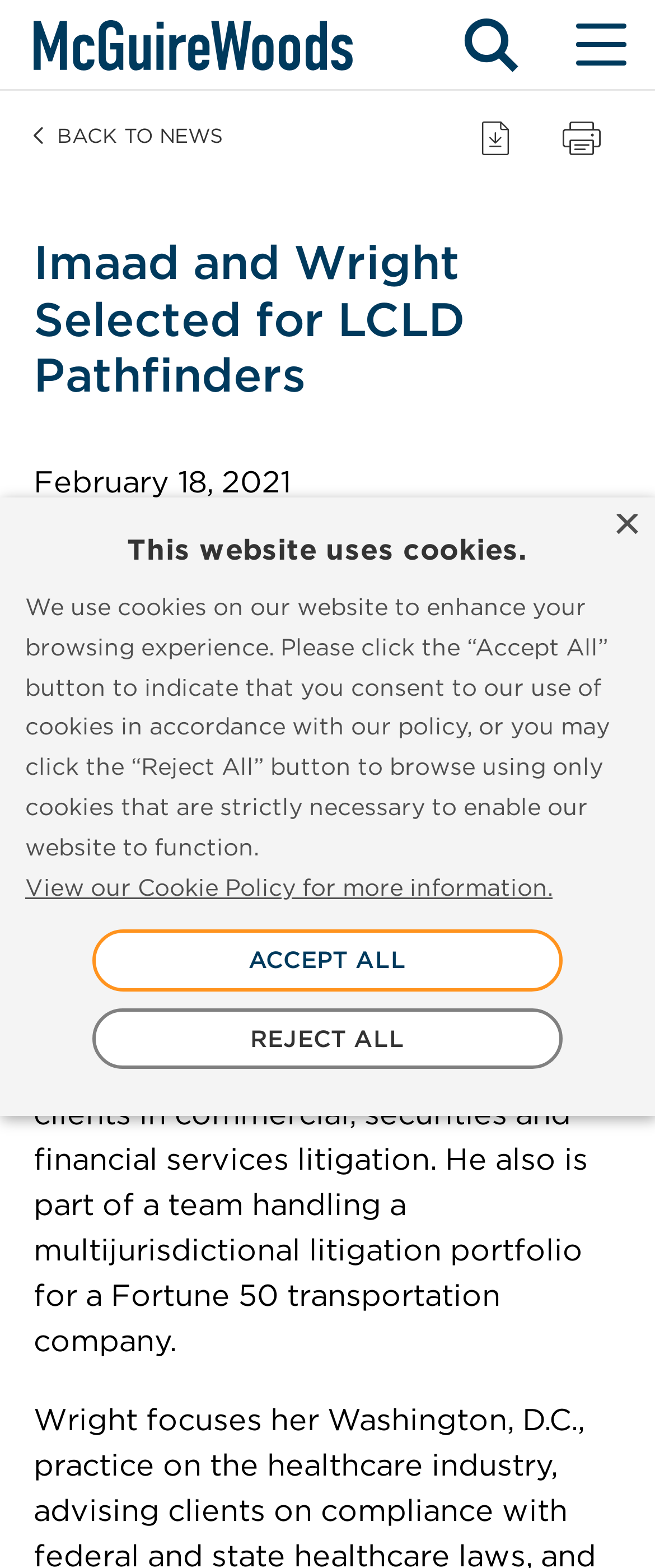Find the bounding box coordinates of the clickable region needed to perform the following instruction: "Click the search button". The coordinates should be provided as four float numbers between 0 and 1, i.e., [left, top, right, bottom].

[0.667, 0.0, 0.833, 0.058]